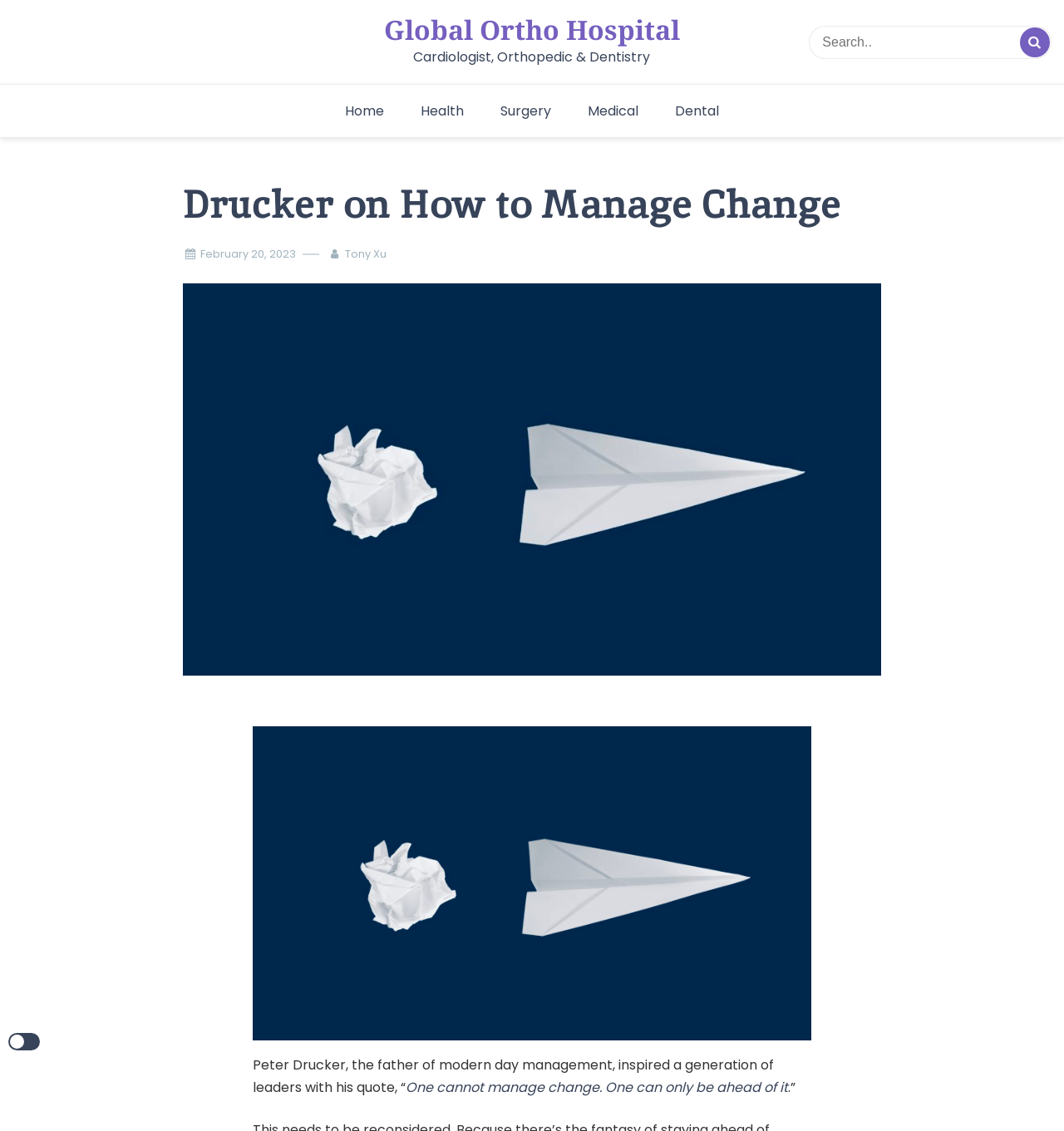Please identify the bounding box coordinates of the clickable region that I should interact with to perform the following instruction: "Search for a term". The coordinates should be expressed as four float numbers between 0 and 1, i.e., [left, top, right, bottom].

[0.76, 0.022, 0.988, 0.052]